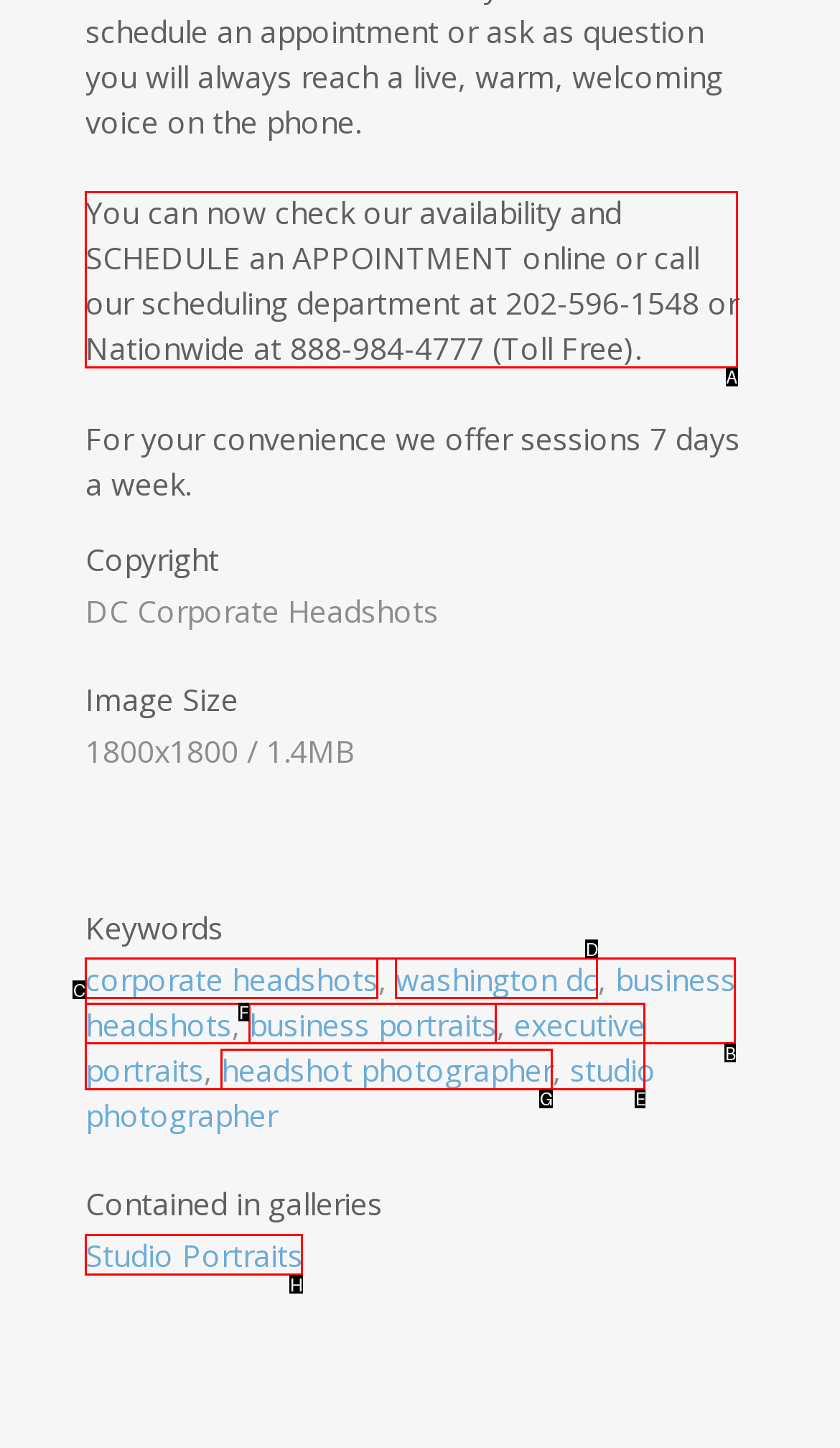Identify the letter of the option that should be selected to accomplish the following task: Search for a topic at the bottom. Provide the letter directly.

None